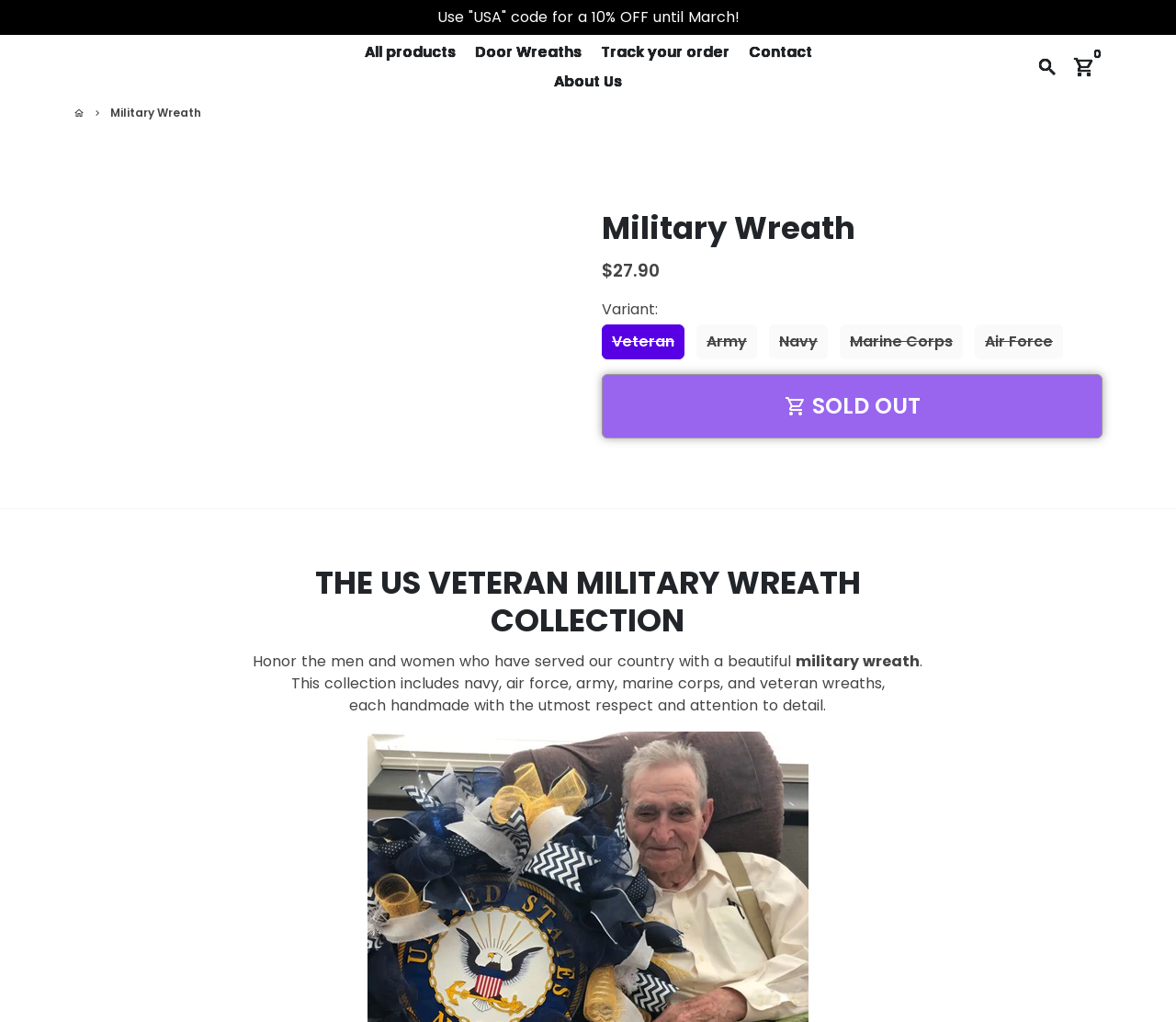What is the purpose of the wreaths according to the webpage?
Carefully examine the image and provide a detailed answer to the question.

The webpage text states 'Honor the men and women who have served our country with a beautiful military wreath'. This suggests that the purpose of the wreaths is to honor and show respect to military personnel.